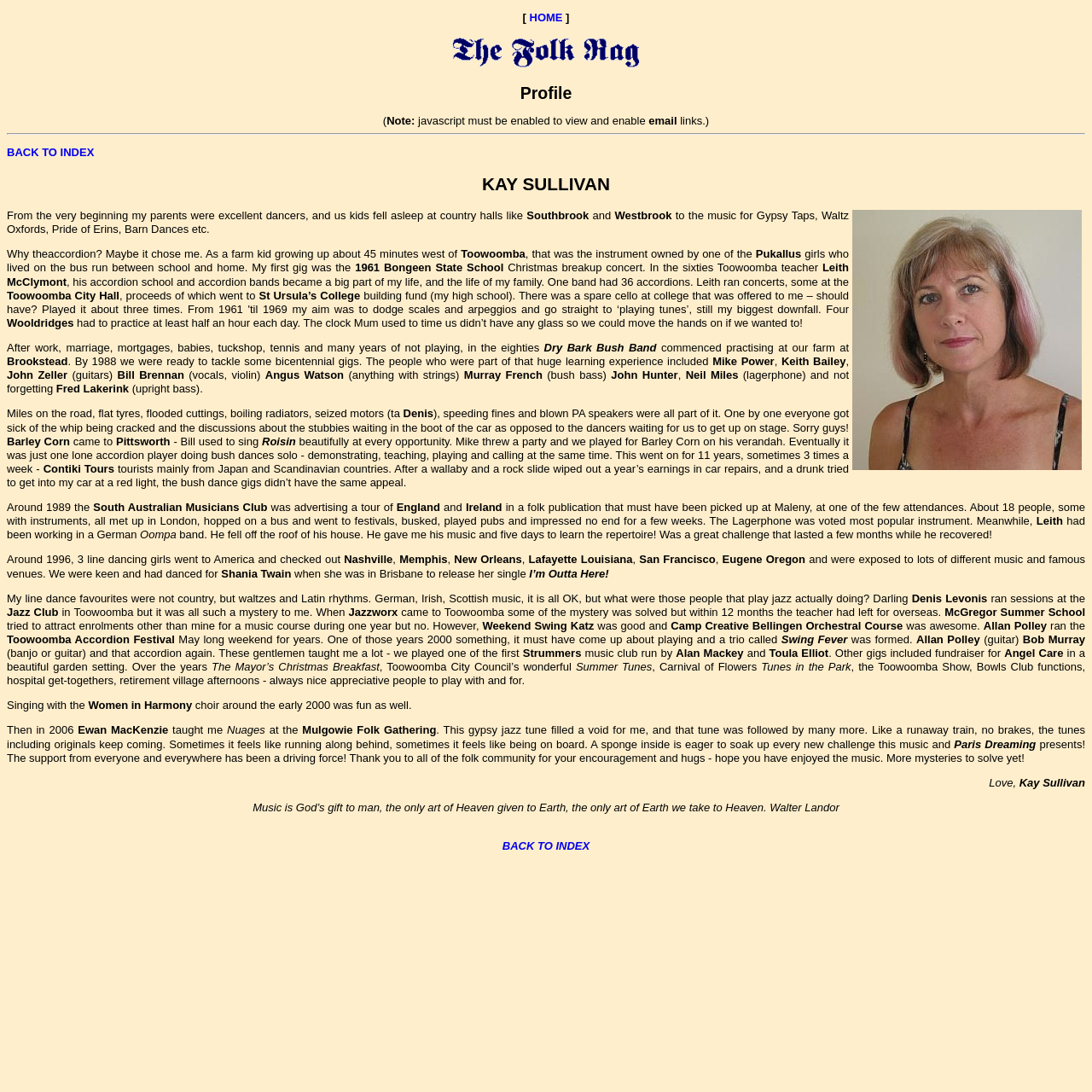Use a single word or phrase to answer this question: 
What was the name of the band Kay Sullivan played with?

Dry Bark Bush Band